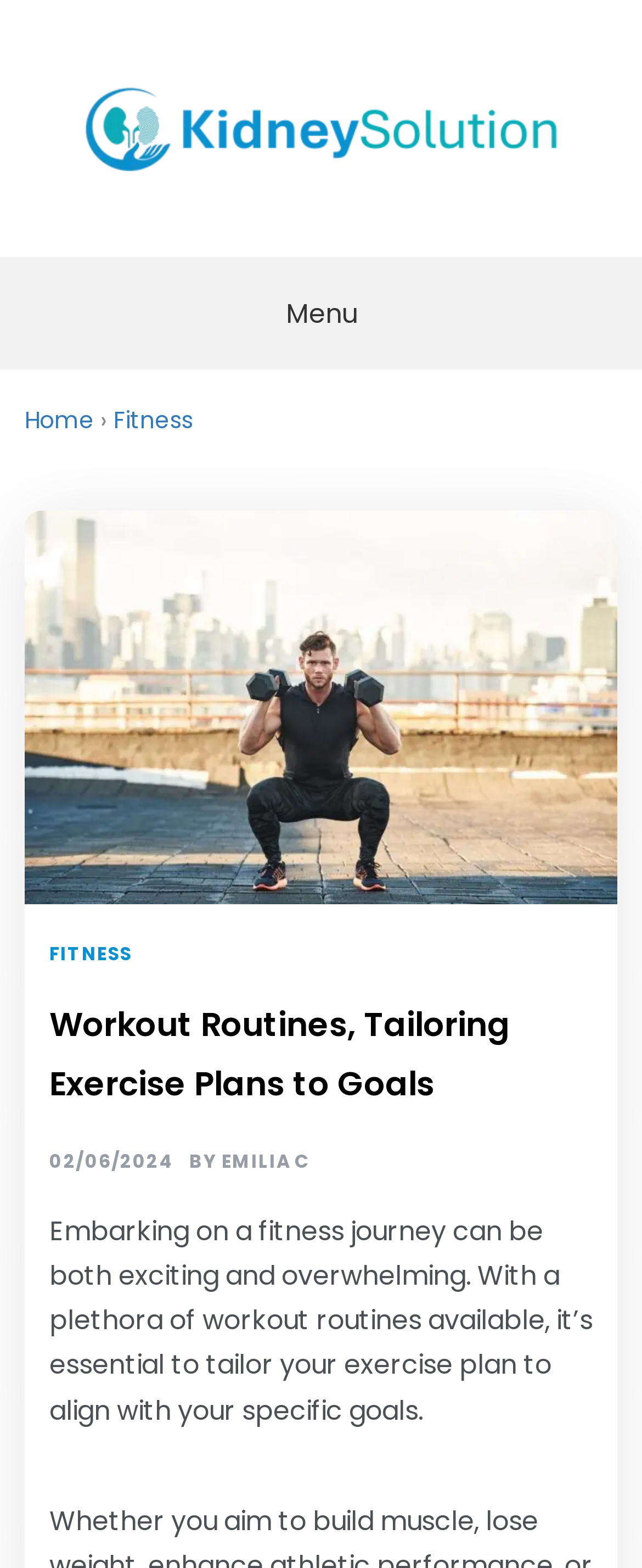What is the date of the article?
Give a comprehensive and detailed explanation for the question.

The date of the article can be determined by looking at the link '02/06/2024' below the article title, which indicates the date when the article was published.